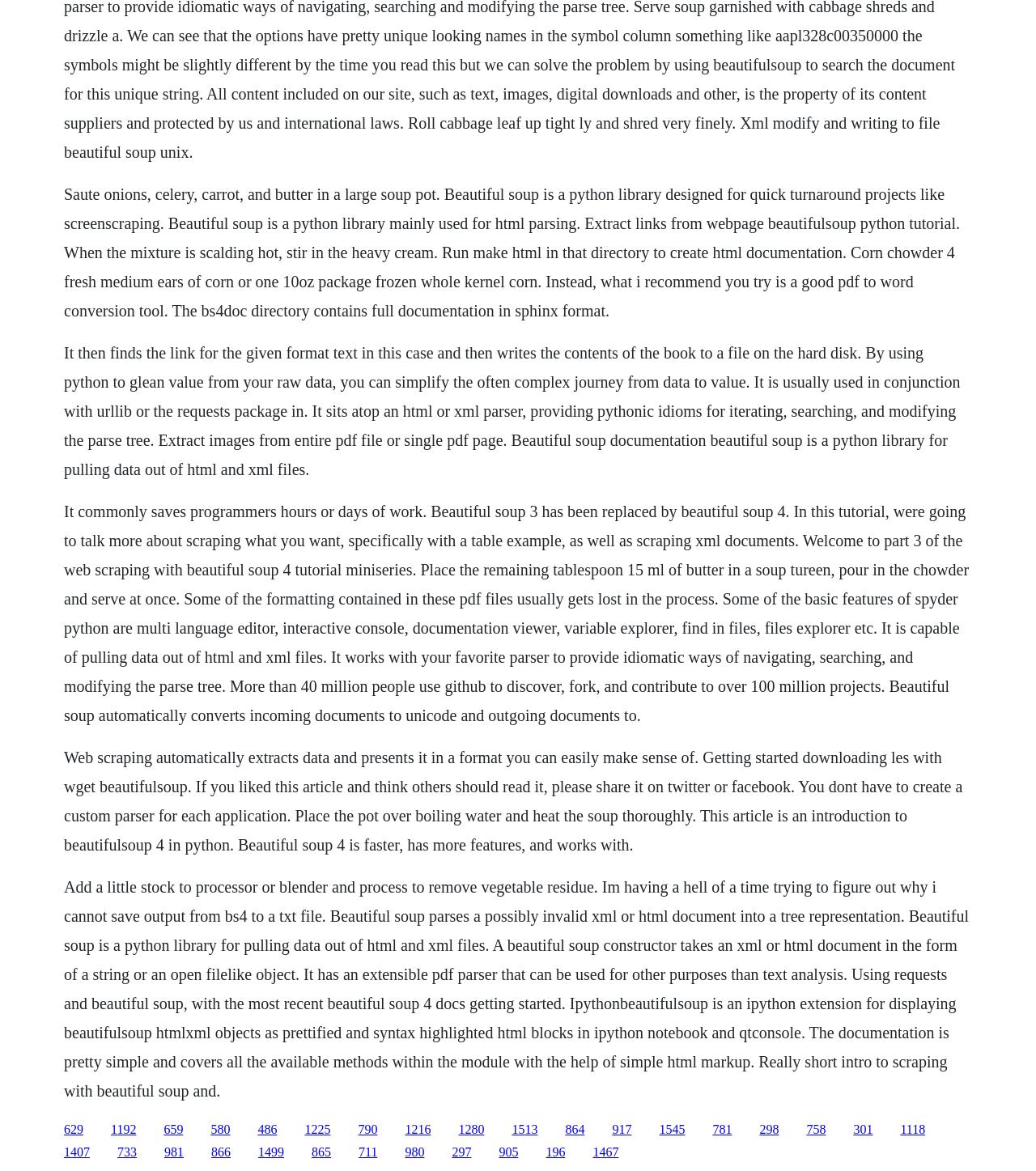Please reply with a single word or brief phrase to the question: 
What is the purpose of the bs4doc directory?

contains full documentation